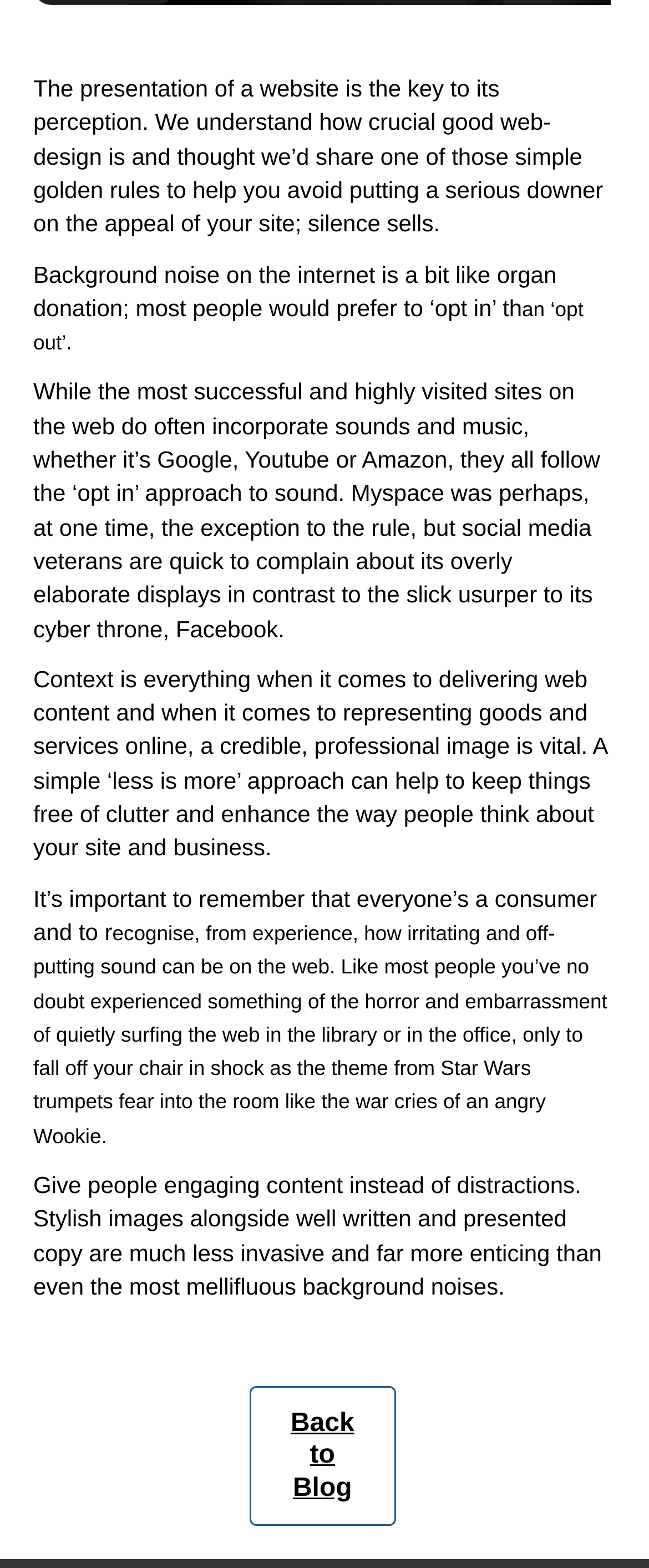Given the element description "Back to Blog", identify the bounding box of the corresponding UI element.

[0.384, 0.884, 0.61, 0.973]